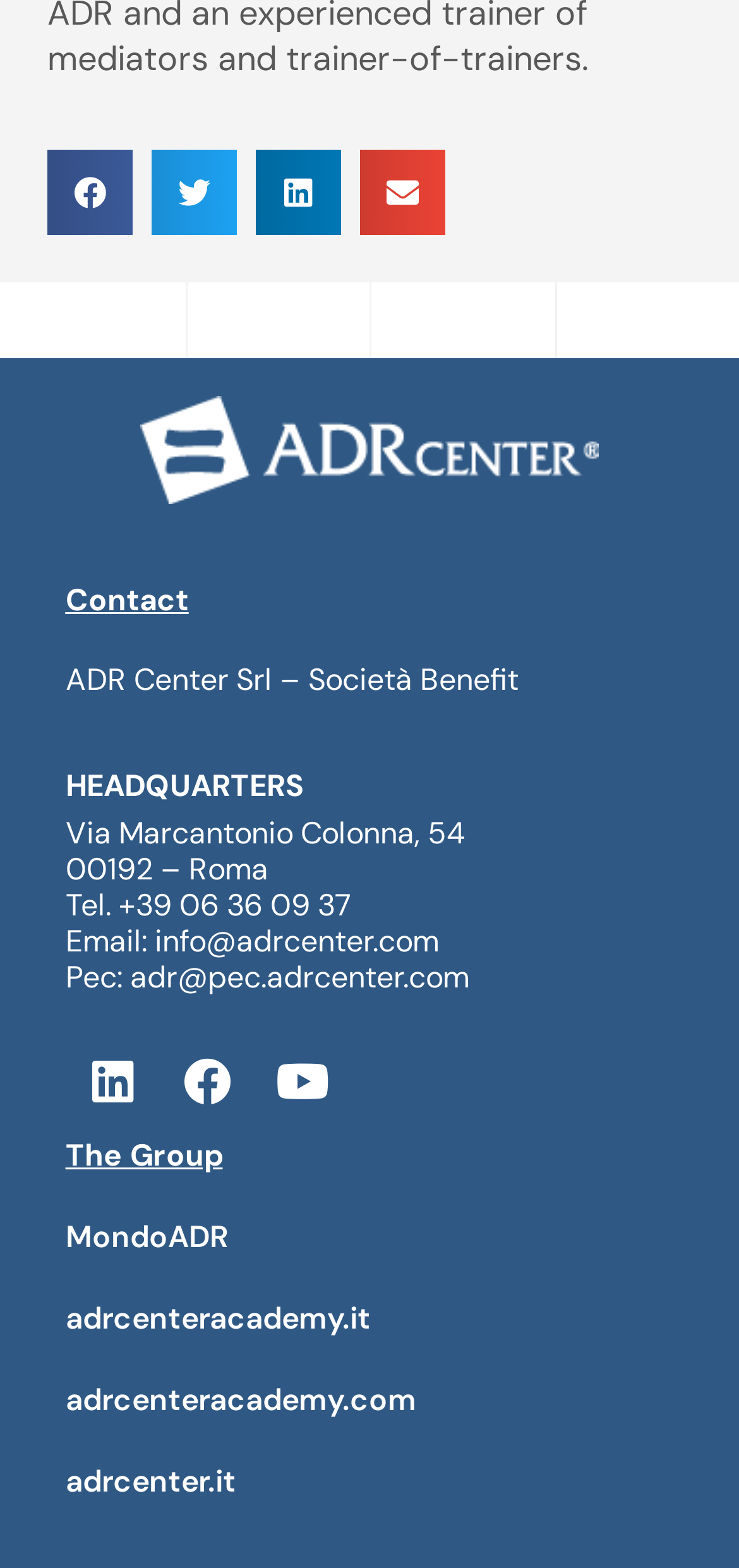Please find the bounding box coordinates of the element that you should click to achieve the following instruction: "Go to adrcenteracademy.it". The coordinates should be presented as four float numbers between 0 and 1: [left, top, right, bottom].

[0.088, 0.832, 0.912, 0.851]